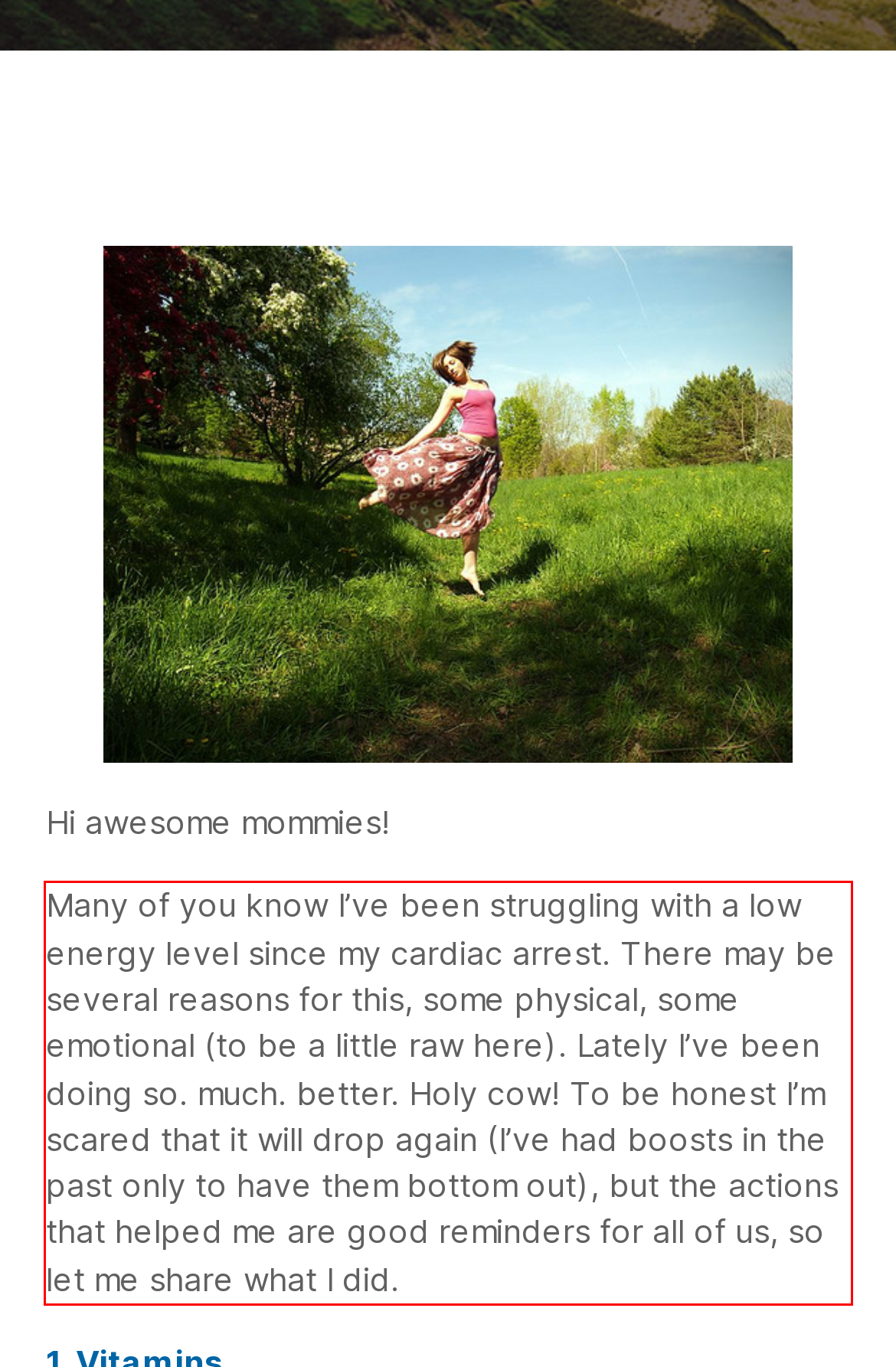Analyze the screenshot of the webpage that features a red bounding box and recognize the text content enclosed within this red bounding box.

Many of you know I’ve been struggling with a low energy level since my cardiac arrest. There may be several reasons for this, some physical, some emotional (to be a little raw here). Lately I’ve been doing so. much. better. Holy cow! To be honest I’m scared that it will drop again (I’ve had boosts in the past only to have them bottom out), but the actions that helped me are good reminders for all of us, so let me share what I did.